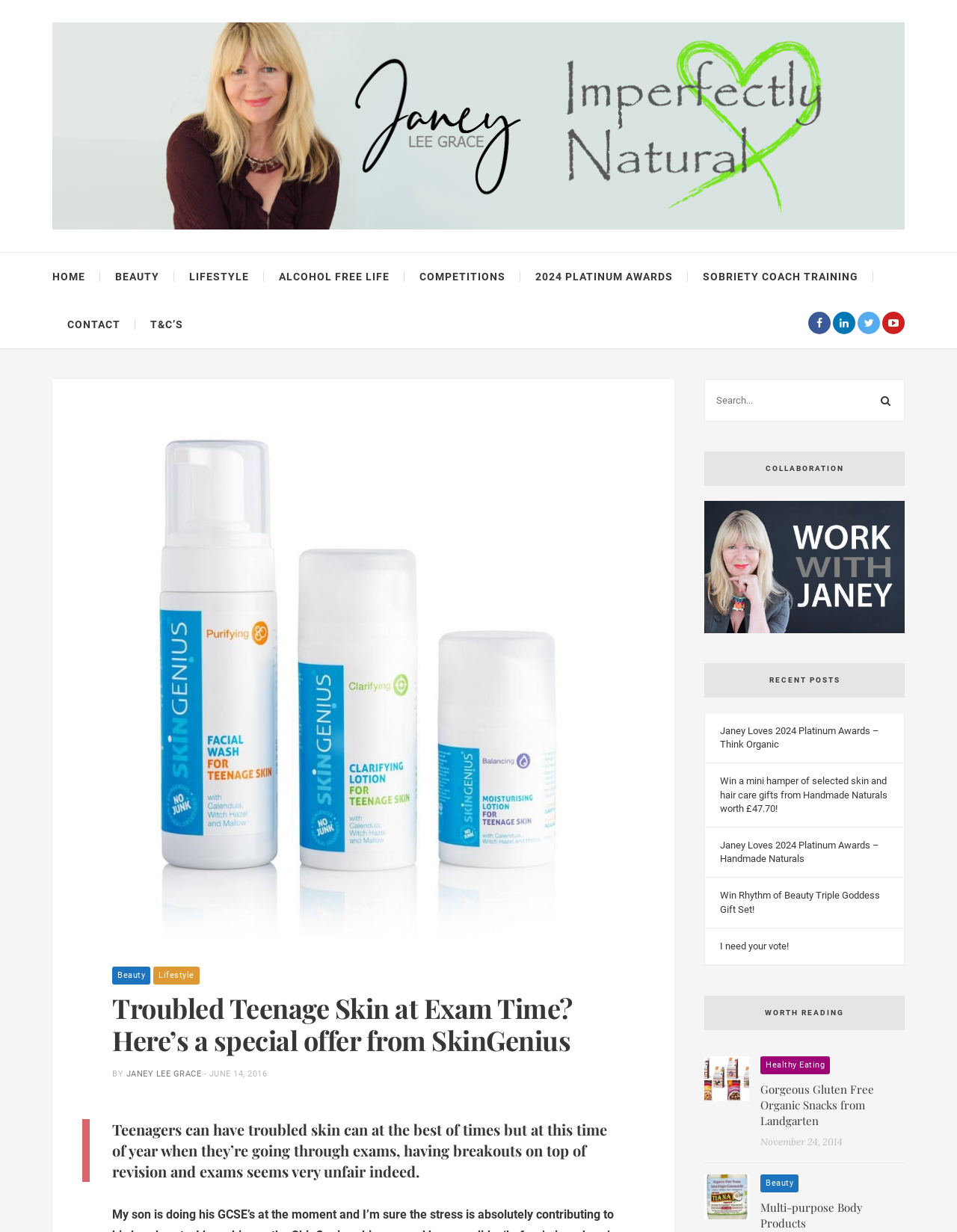Determine the bounding box coordinates of the region I should click to achieve the following instruction: "Read the recent post about Janey Loves 2024 Platinum Awards". Ensure the bounding box coordinates are four float numbers between 0 and 1, i.e., [left, top, right, bottom].

[0.753, 0.588, 0.929, 0.61]